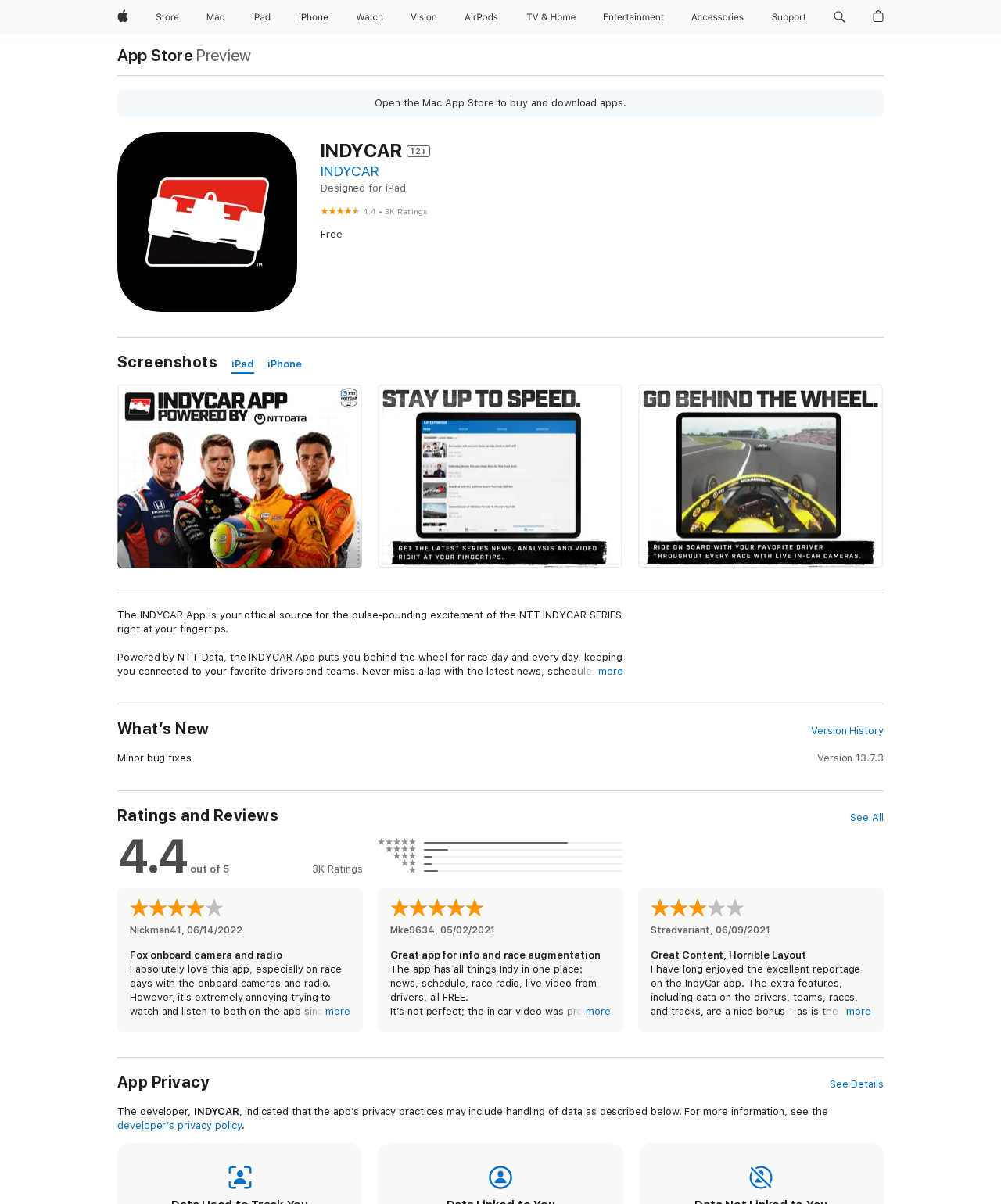Pinpoint the bounding box coordinates of the area that must be clicked to complete this instruction: "Search apple.com".

[0.826, 0.0, 0.851, 0.029]